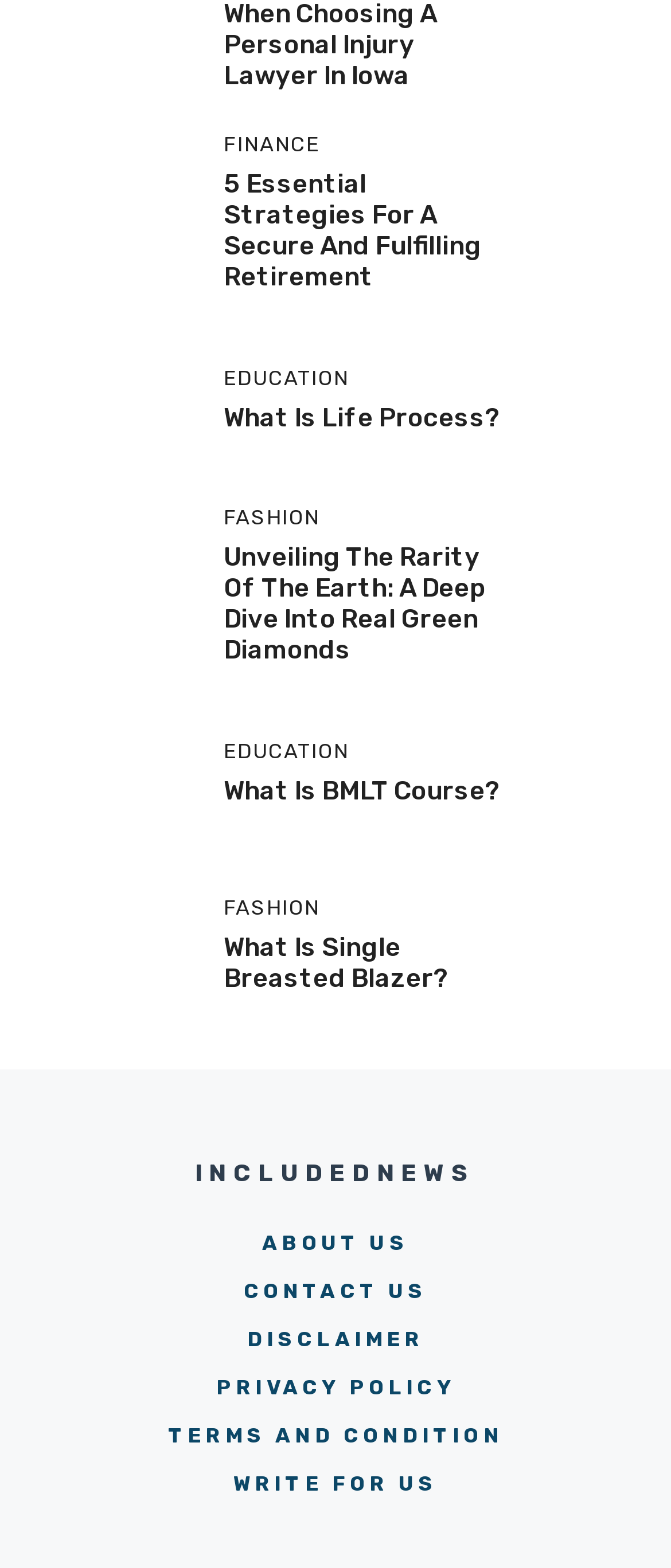Please locate the bounding box coordinates of the element's region that needs to be clicked to follow the instruction: "Go to the ABOUT US page". The bounding box coordinates should be provided as four float numbers between 0 and 1, i.e., [left, top, right, bottom].

[0.391, 0.783, 0.609, 0.803]